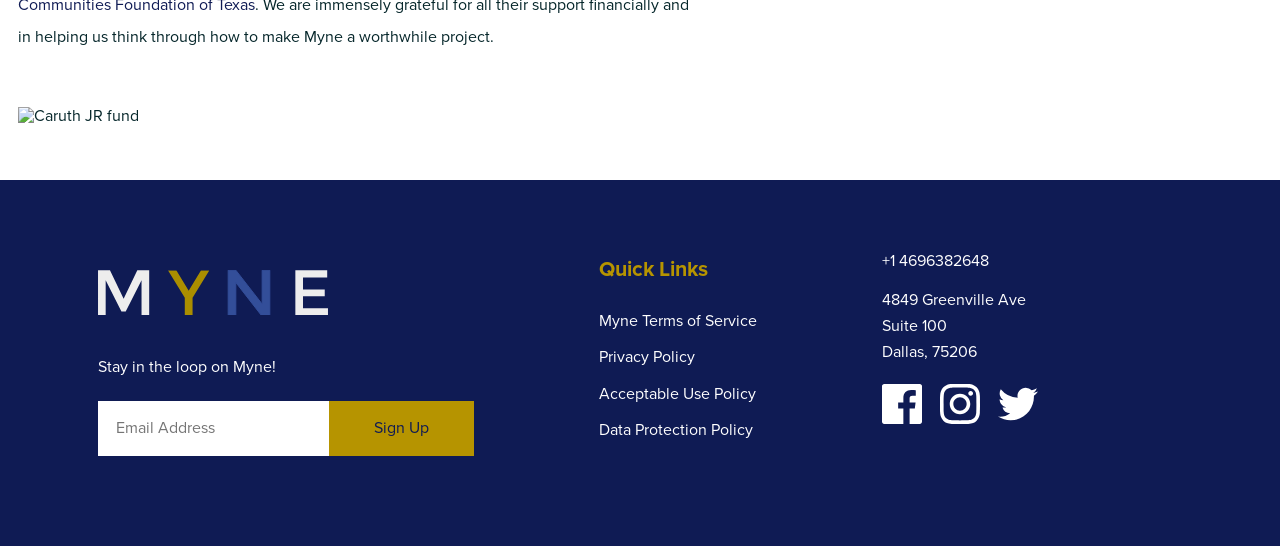What is the address of the organization?
Look at the screenshot and provide an in-depth answer.

The address of the organization can be found in the group element with the bounding box coordinates [0.689, 0.528, 0.801, 0.67], which includes three static text elements with the address information.